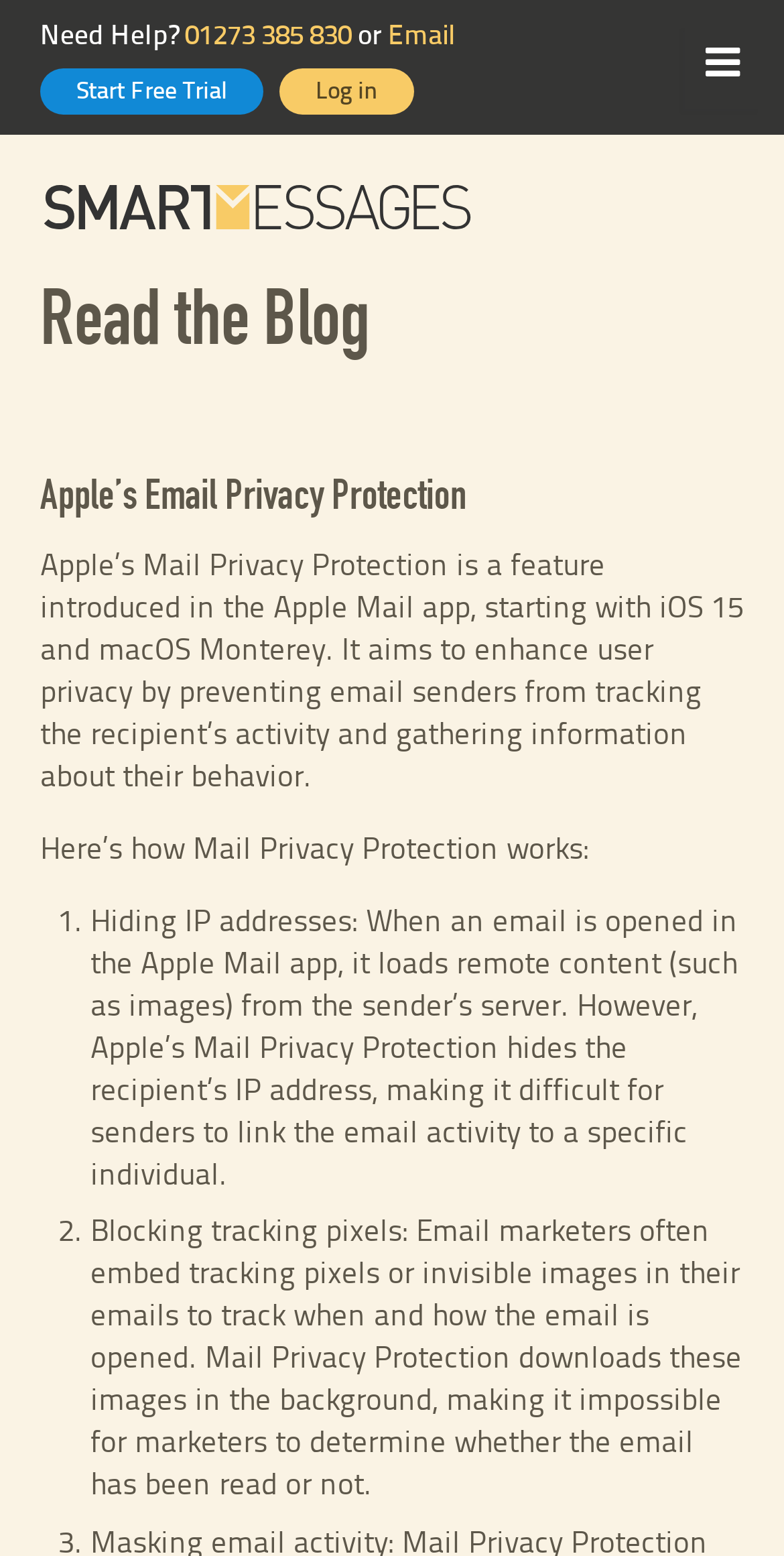How many ways does Mail Privacy Protection work?
Please use the image to provide a one-word or short phrase answer.

Two